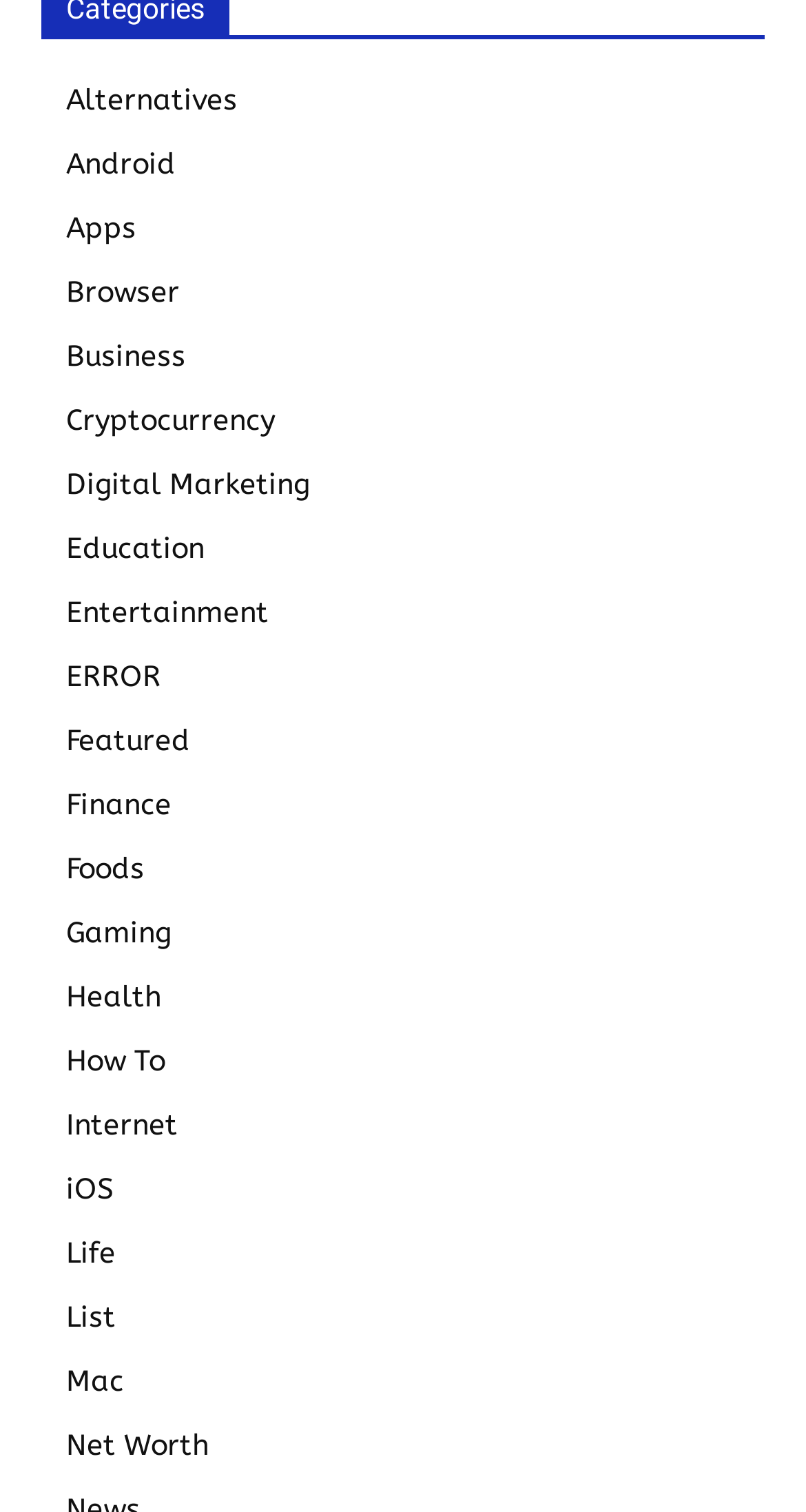What is the first category listed?
Answer the question using a single word or phrase, according to the image.

Alternatives